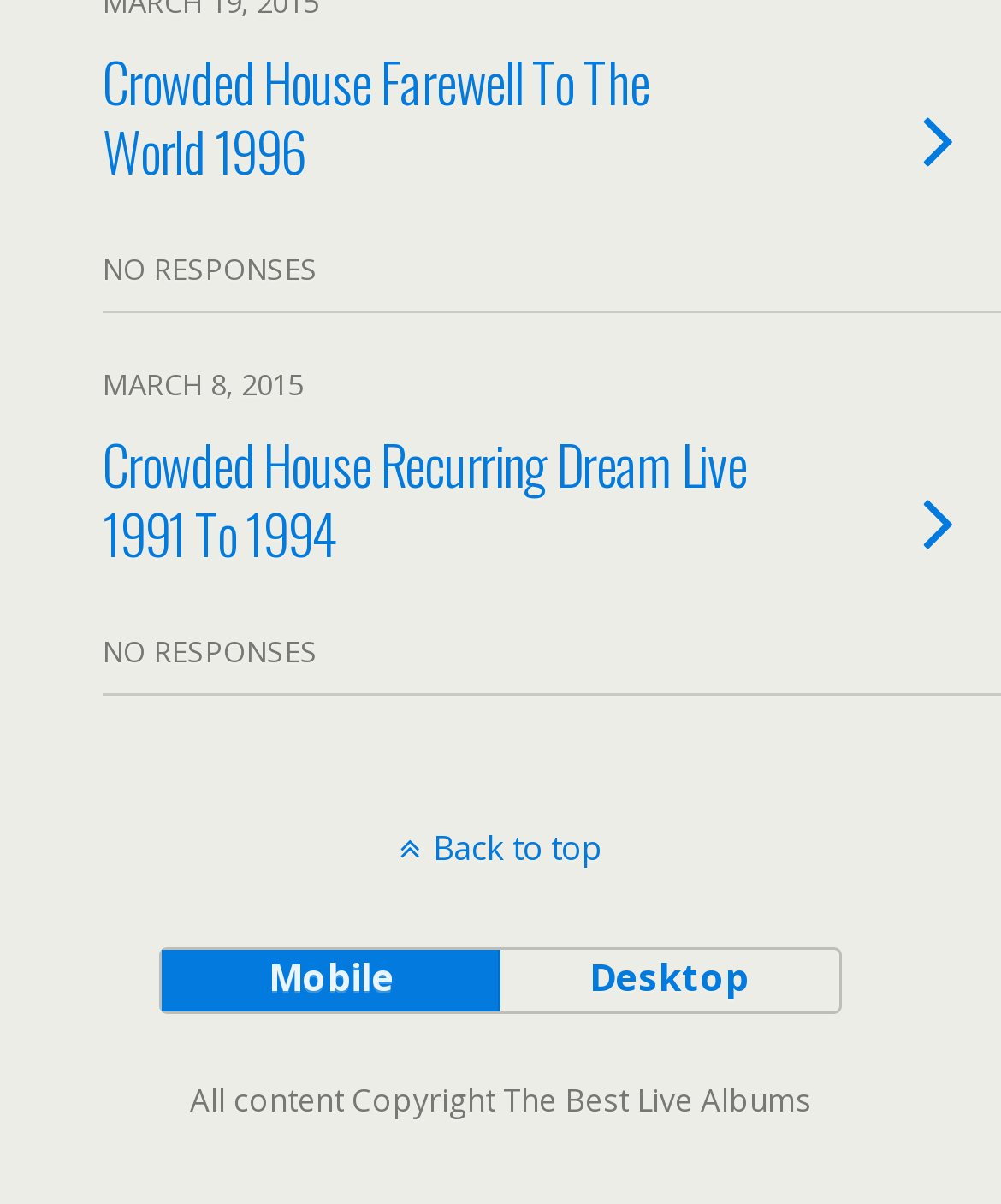Based on the element description "desktop", predict the bounding box coordinates of the UI element.

[0.497, 0.789, 0.837, 0.84]